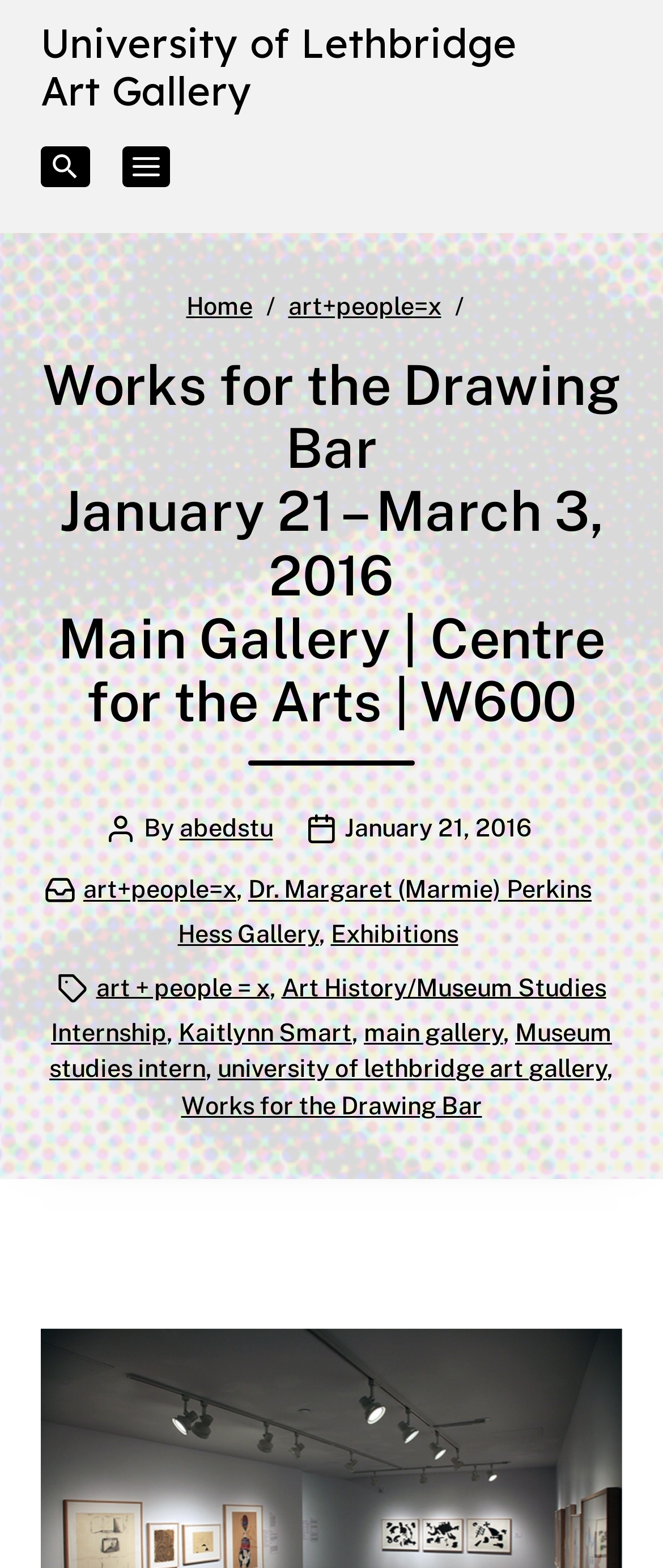Provide a one-word or short-phrase response to the question:
What is the publication date of the work?

January 21, 2016